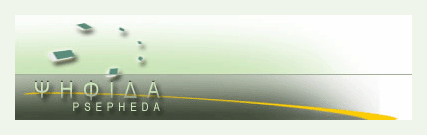Use a single word or phrase to answer the question:
What themes are hinted at by the decorative elements?

Art and music